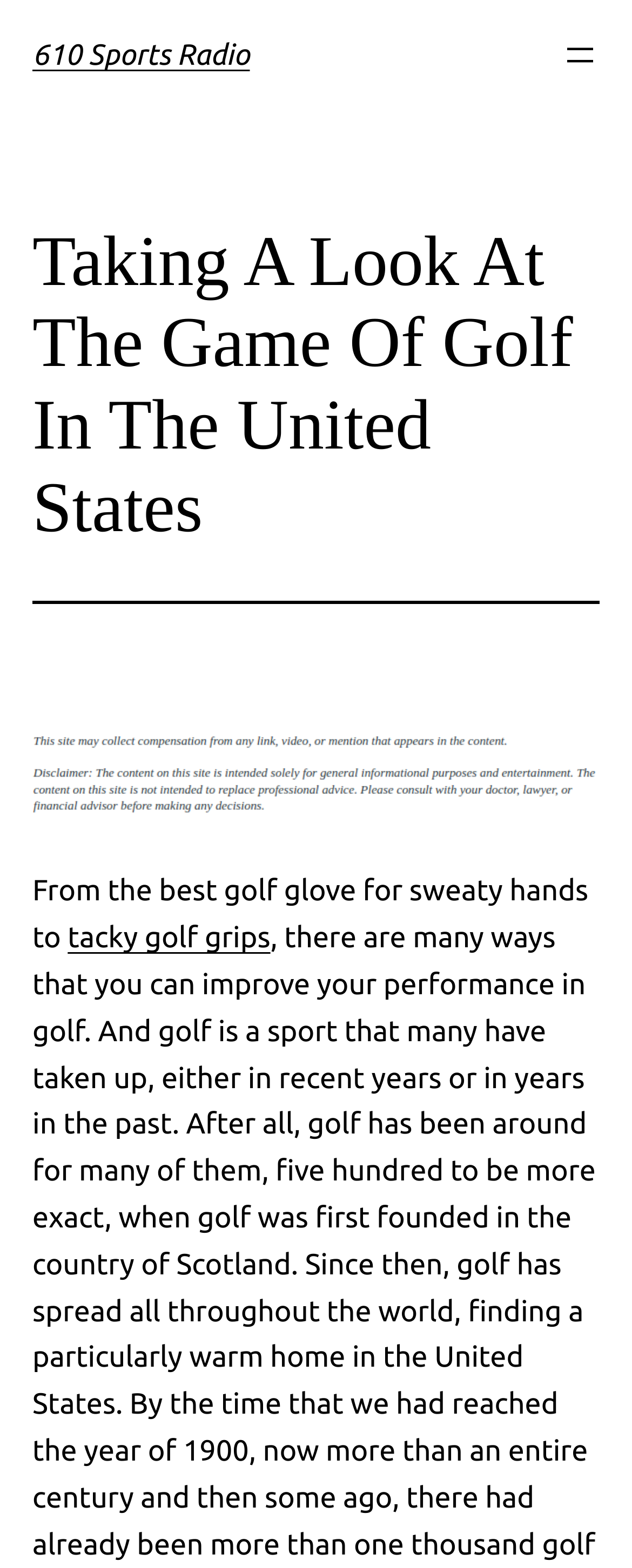Construct a comprehensive caption that outlines the webpage's structure and content.

The webpage is about golf, specifically discussing ways to improve performance in the sport. At the top left of the page, there is a heading that reads "610 Sports Radio" with a link to the same name. Below this heading, there is a button labeled "Open menu" located at the top right corner of the page.

Underneath the button, there is a larger heading that spans across the page, titled "Taking A Look At The Game Of Golf In The United States". A horizontal separator line follows this heading, dividing the page into sections.

Below the separator, there is an image that takes up a significant portion of the page. Underneath the image, there is a block of text that starts with "From the best golf glove for sweaty hands to", followed by a link to "tacky golf grips". This text appears to be the beginning of an article or blog post discussing golf-related products and techniques.